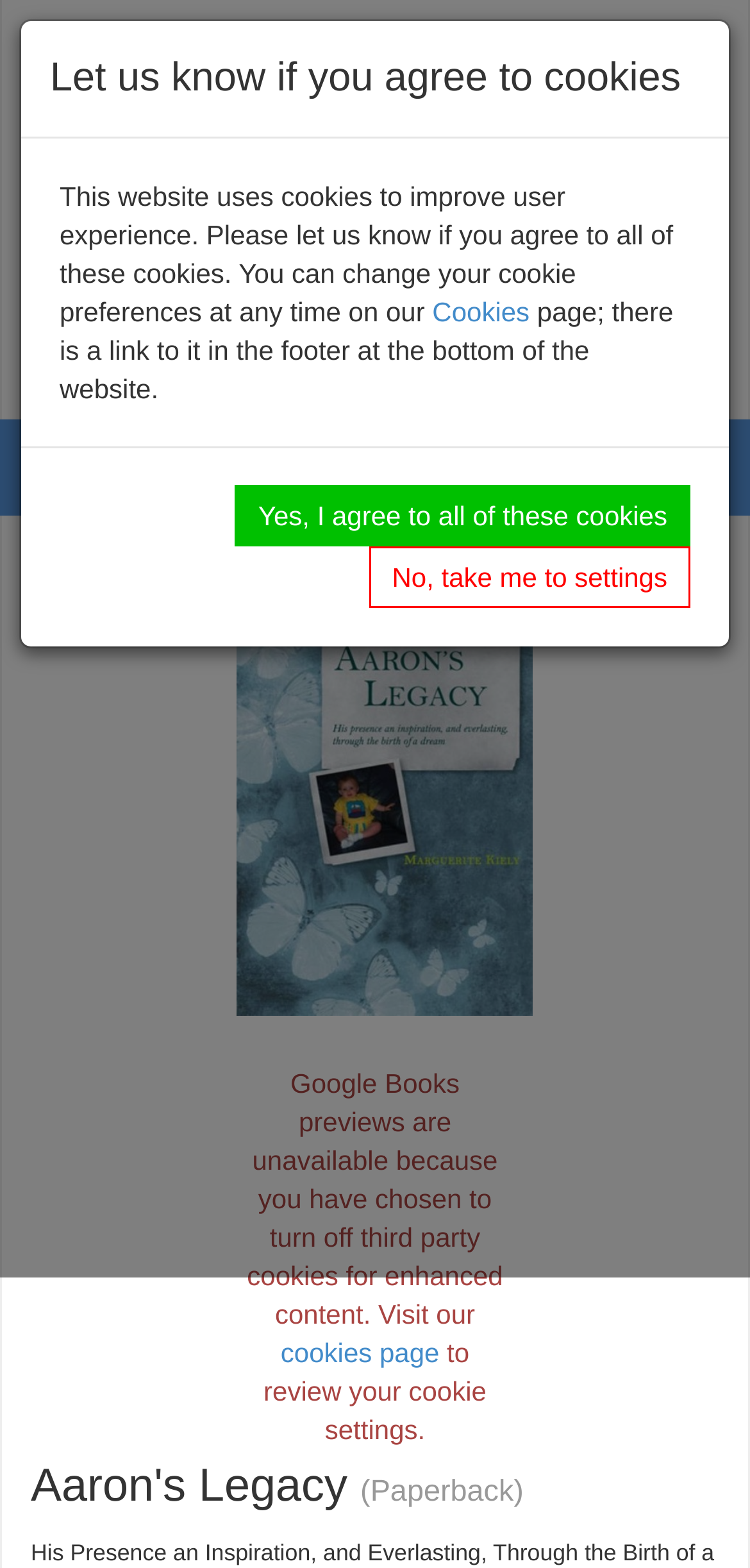What is the search box placeholder text?
Analyze the image and deliver a detailed answer to the question.

I found the search box by looking at the element with the type 'textbox' and its attribute 'required' set to 'True', and then I checked its placeholder text.